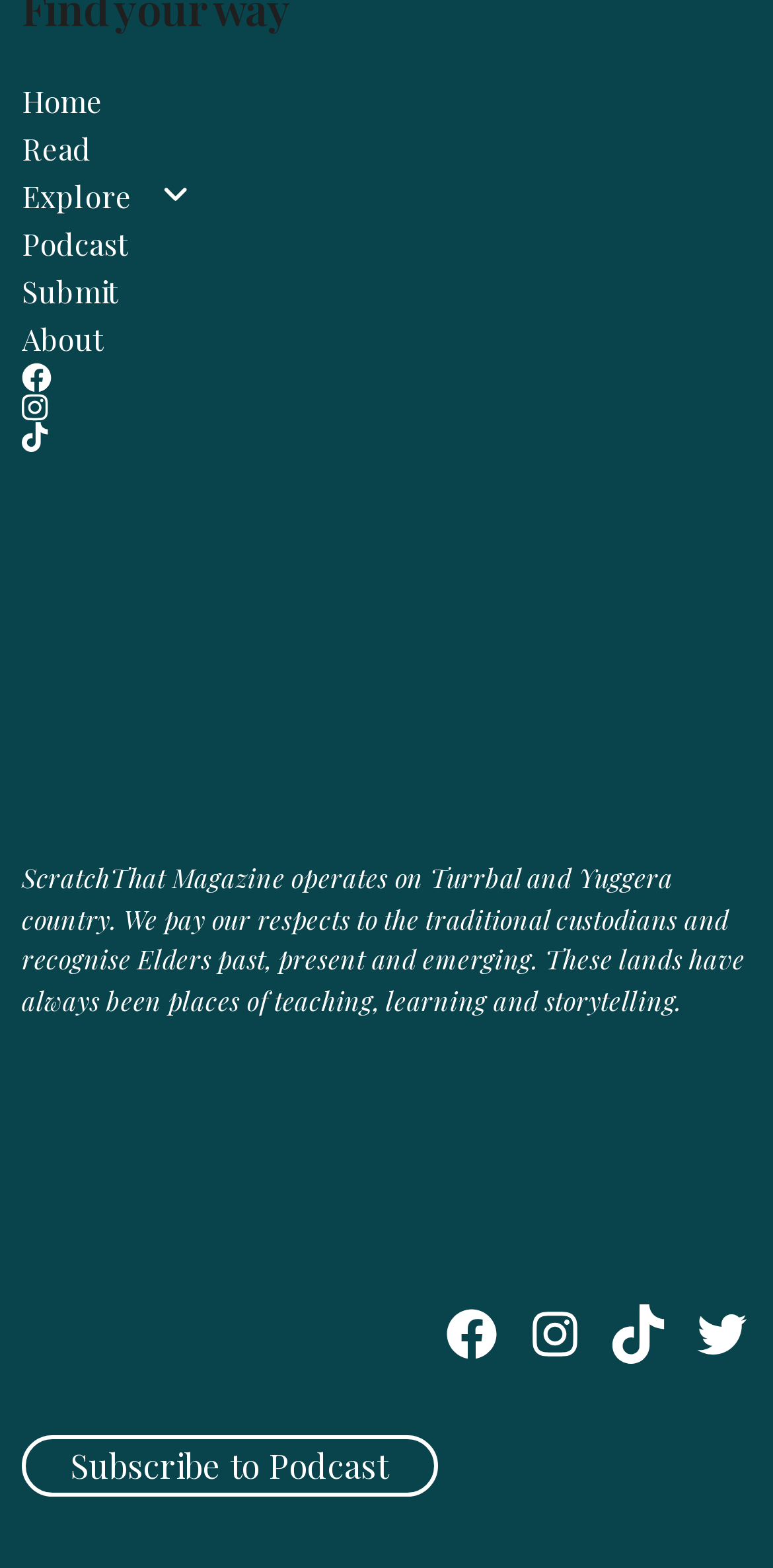Given the element description, predict the bounding box coordinates in the format (top-left x, top-left y, bottom-right x, bottom-right y). Make sure all values are between 0 and 1. Here is the element description: Subscribe to Podcast

[0.028, 0.915, 0.566, 0.954]